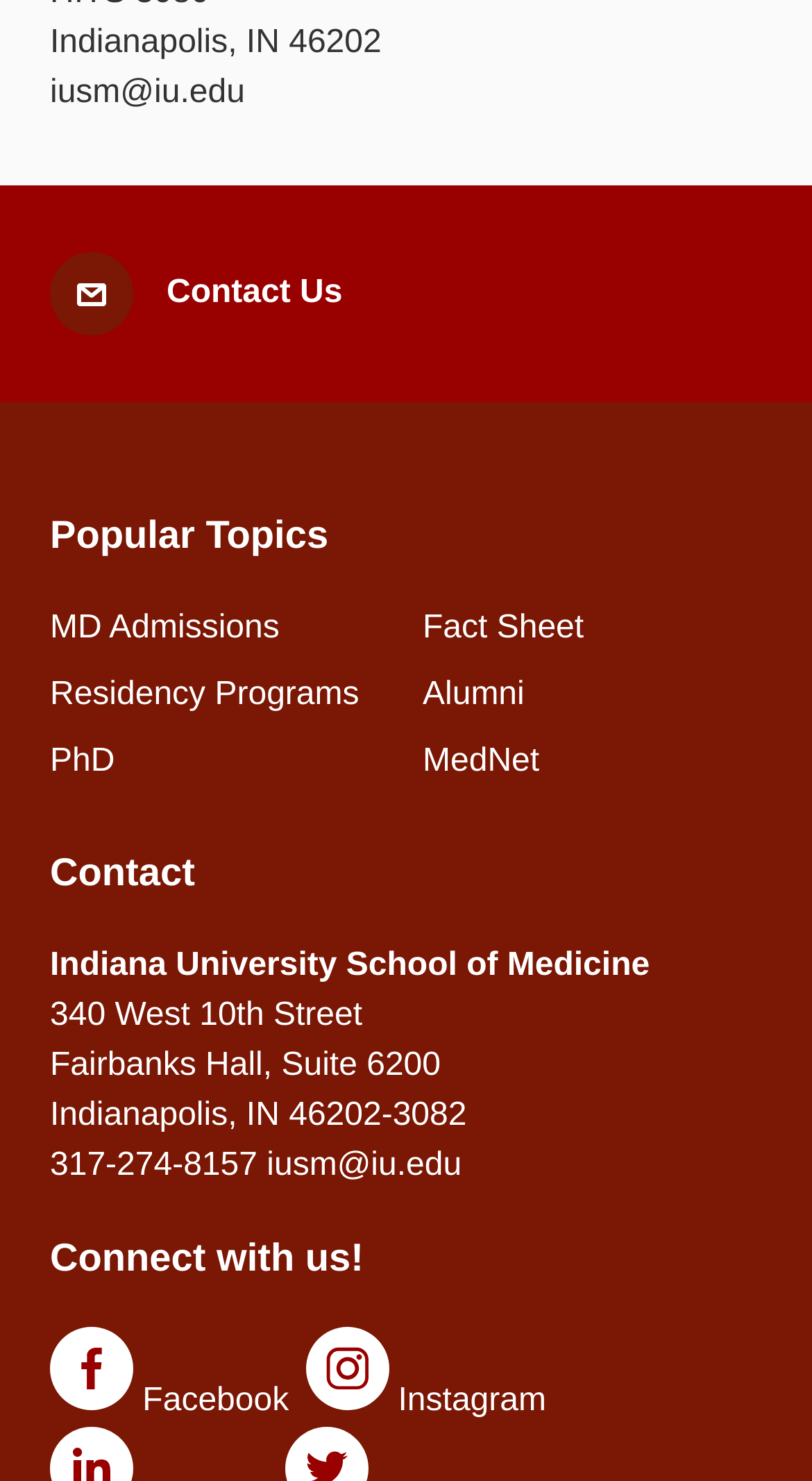Please respond in a single word or phrase: 
What is the address of Indiana University School of Medicine?

340 West 10th Street